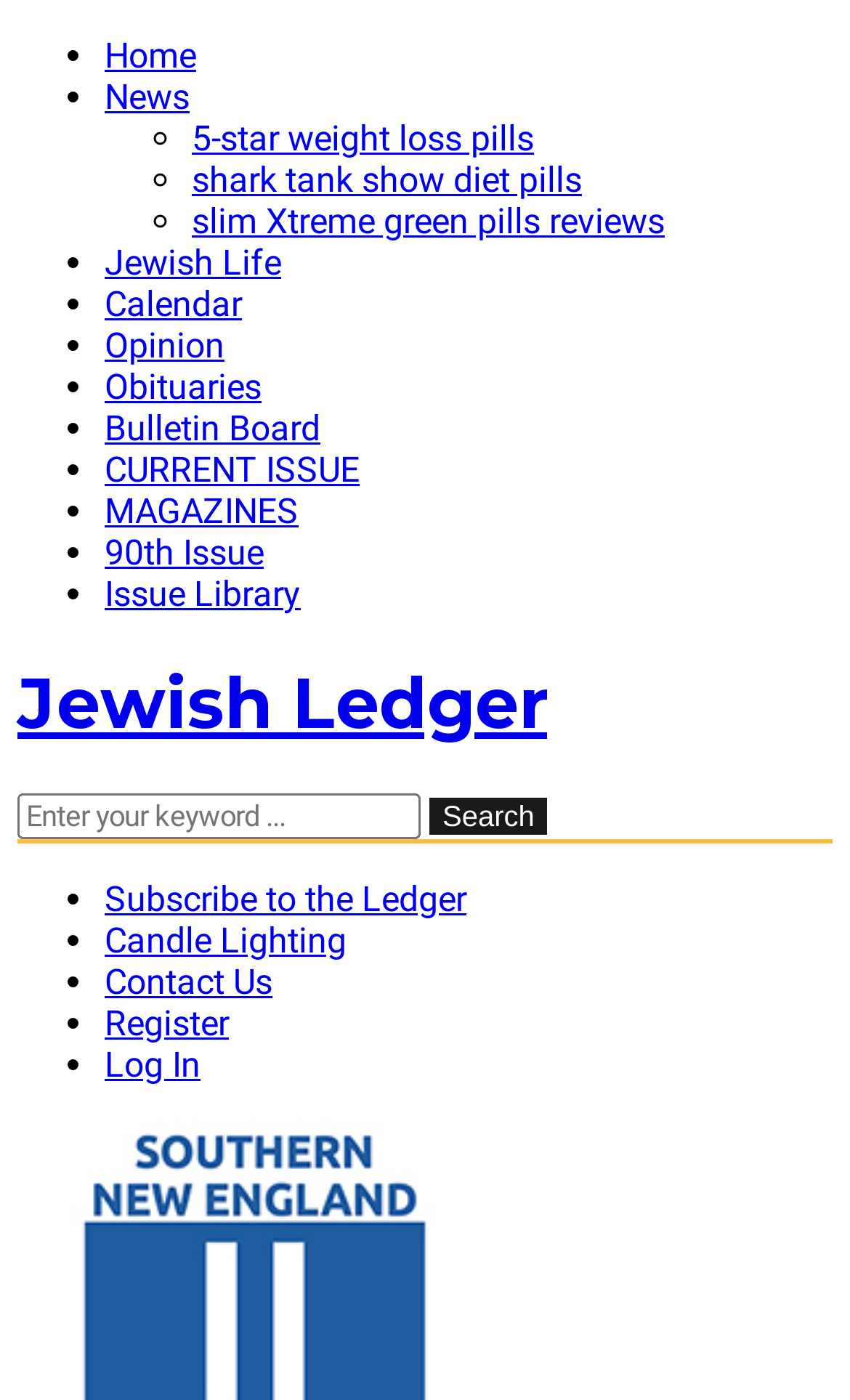Please specify the bounding box coordinates of the area that should be clicked to accomplish the following instruction: "Read the Jewish Ledger". The coordinates should consist of four float numbers between 0 and 1, i.e., [left, top, right, bottom].

[0.021, 0.472, 0.644, 0.533]